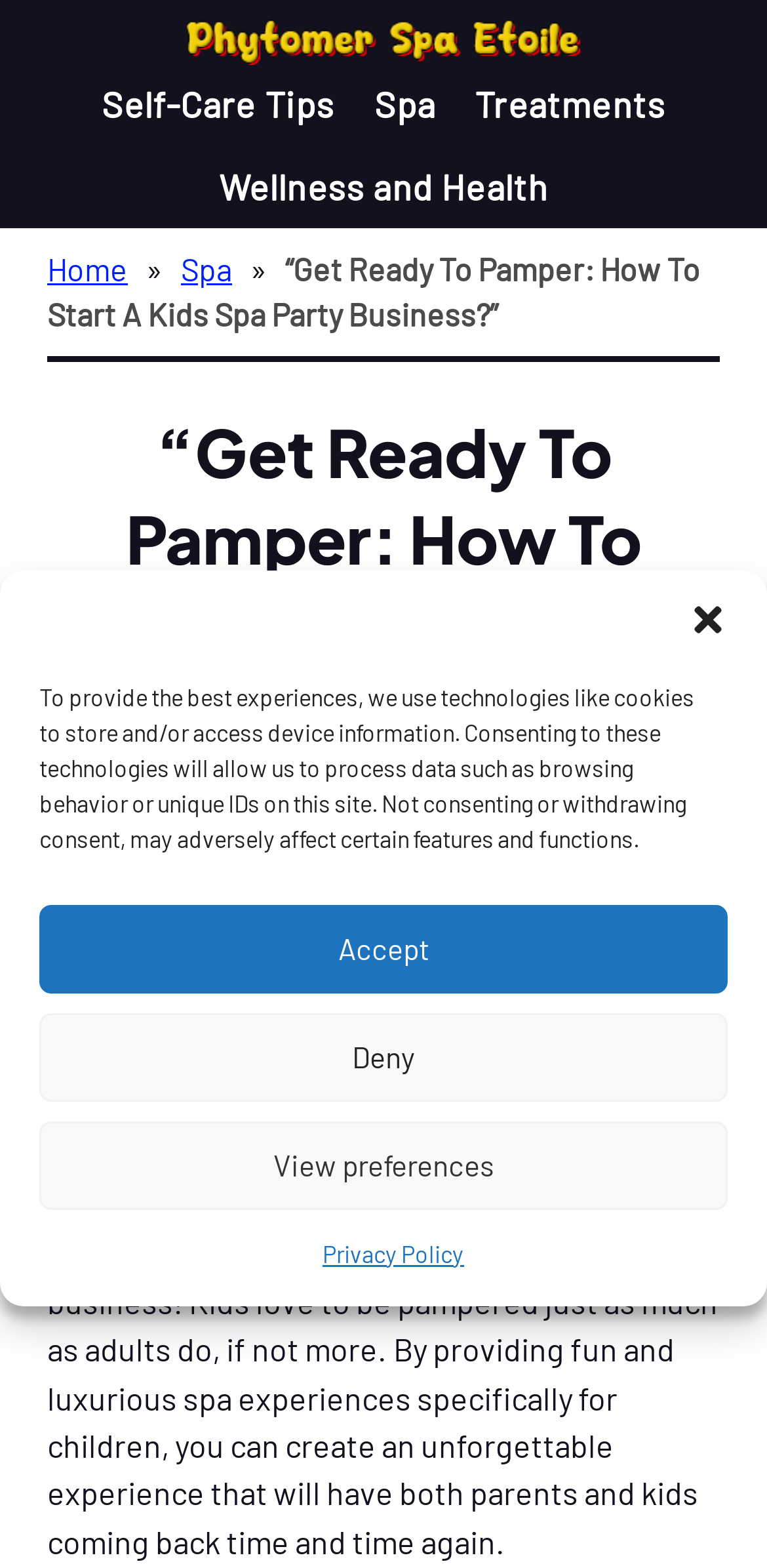What is the principal heading displayed on the webpage?

“Get Ready To Pamper: How To Start A Kids Spa Party Business?”